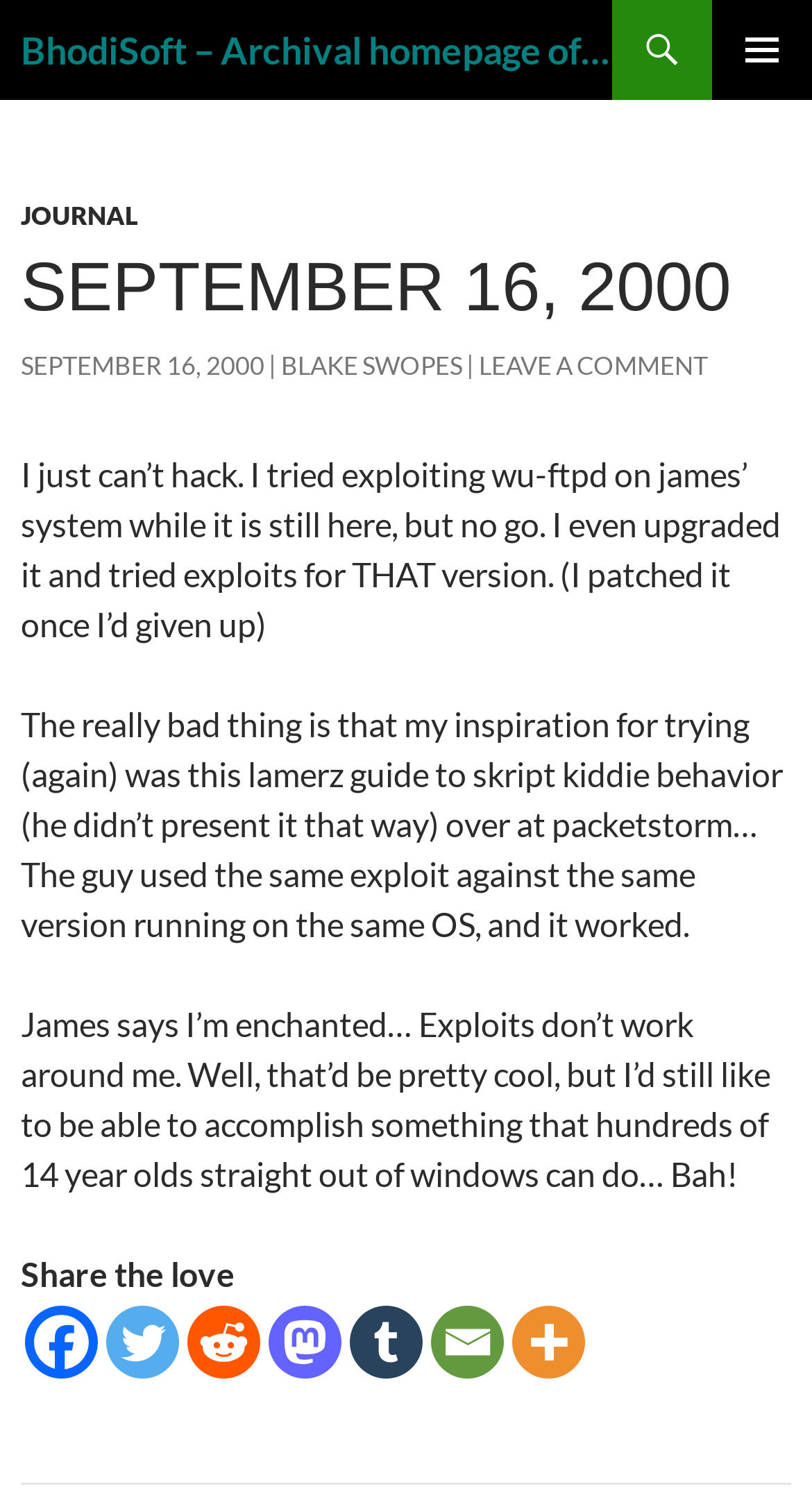What is the topic of the journal entry?
Please provide a comprehensive answer based on the visual information in the image.

The journal entry is about the author's attempt to hack into a system, specifically wu-ftpd on James' system, and their failure to do so.